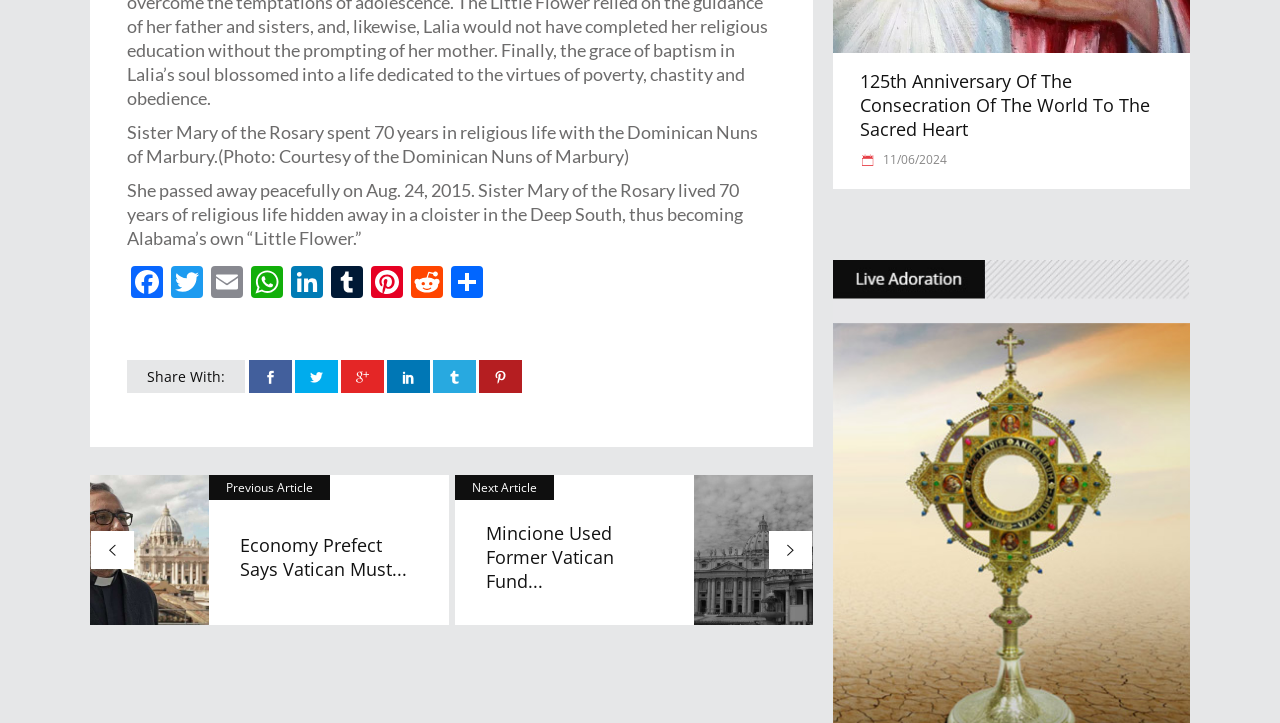Identify the bounding box coordinates of the area you need to click to perform the following instruction: "Share with others".

[0.349, 0.368, 0.38, 0.417]